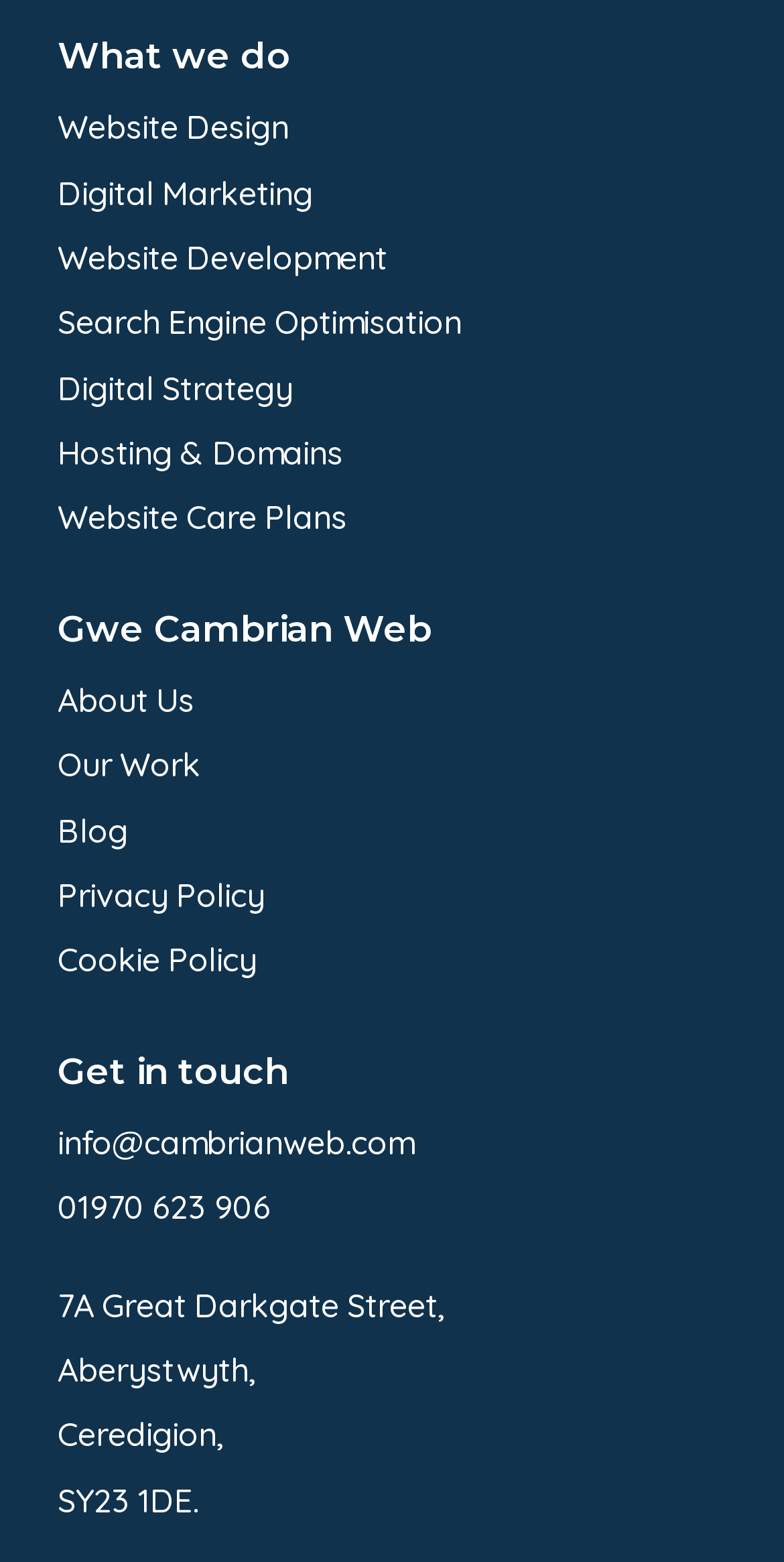Please provide a detailed answer to the question below based on the screenshot: 
How can I contact Gwe Cambrian Web?

Under the 'Get in touch' heading, we can find the contact information, including an email address 'info@cambrianweb.com' and a phone number '01970 623 906'.